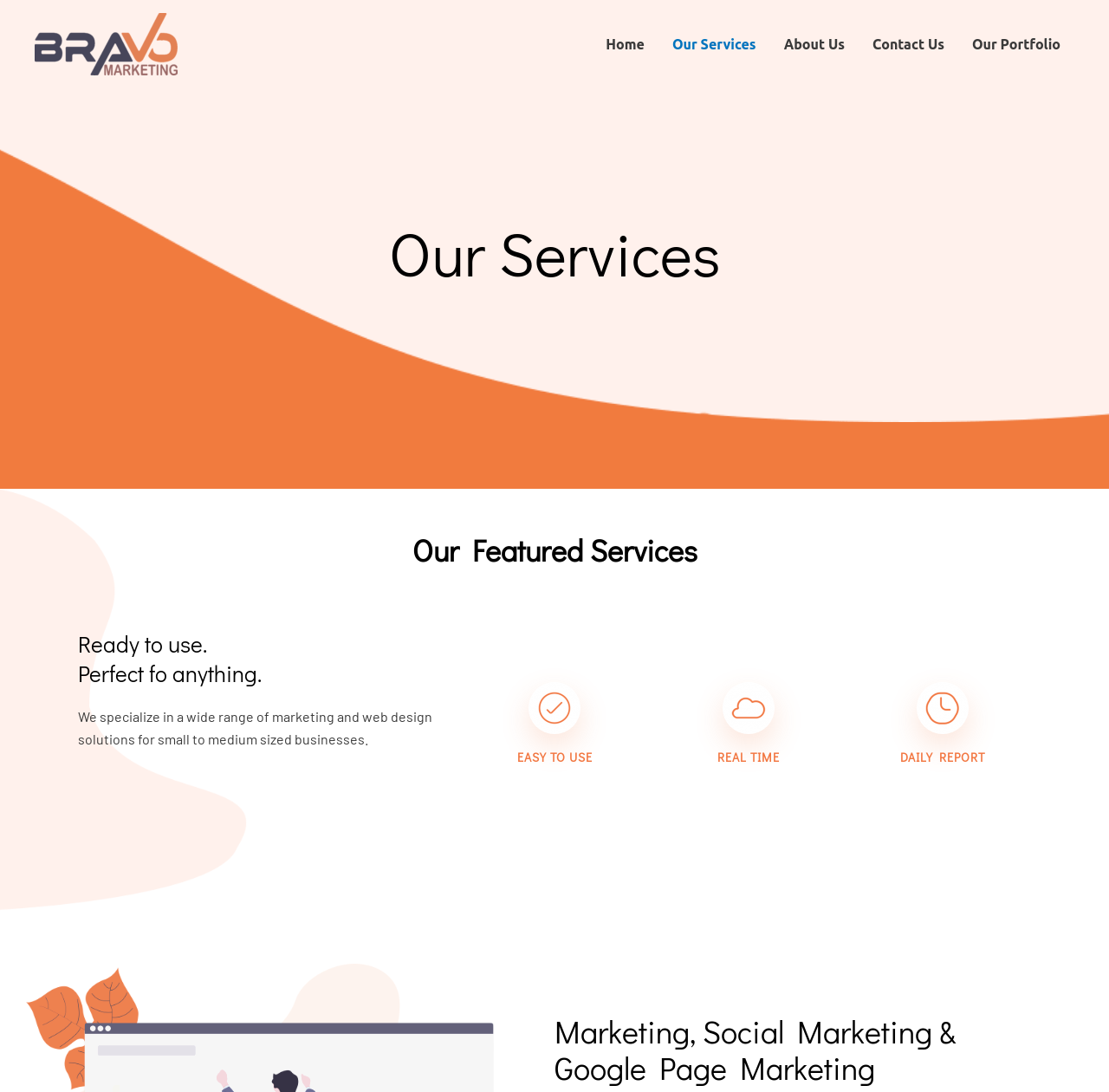What type of services does Bravo Marketing specialize in?
Please provide a detailed and comprehensive answer to the question.

Based on the webpage, Bravo Marketing specializes in a wide range of marketing and web design solutions for small to medium sized businesses, as stated in the StaticText element with the text 'We specialize in a wide range of marketing and web design solutions for small to medium sized businesses.'